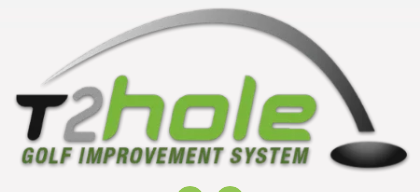What phrase is presented below the main text?
Provide a well-explained and detailed answer to the question.

The phrase 'GOLF IMPROVEMENT SYSTEM' is presented in a clean, professional font, emphasizing the brand's commitment to enhancing golfing skills, and it is located below the main text 'T2hole'.